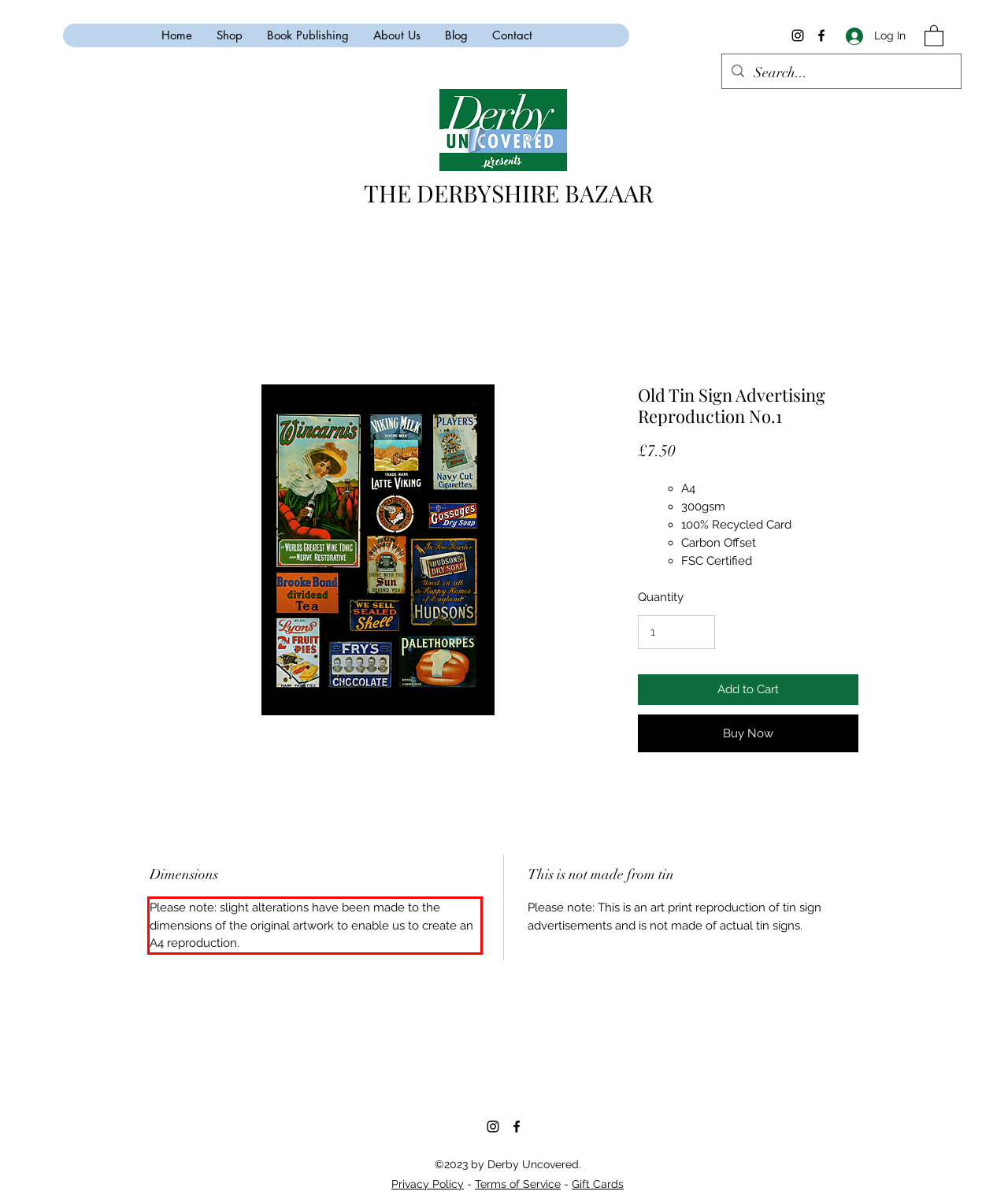Please perform OCR on the text within the red rectangle in the webpage screenshot and return the text content.

Please note: slight alterations have been made to the dimensions of the original artwork to enable us to create an A4 reproduction.